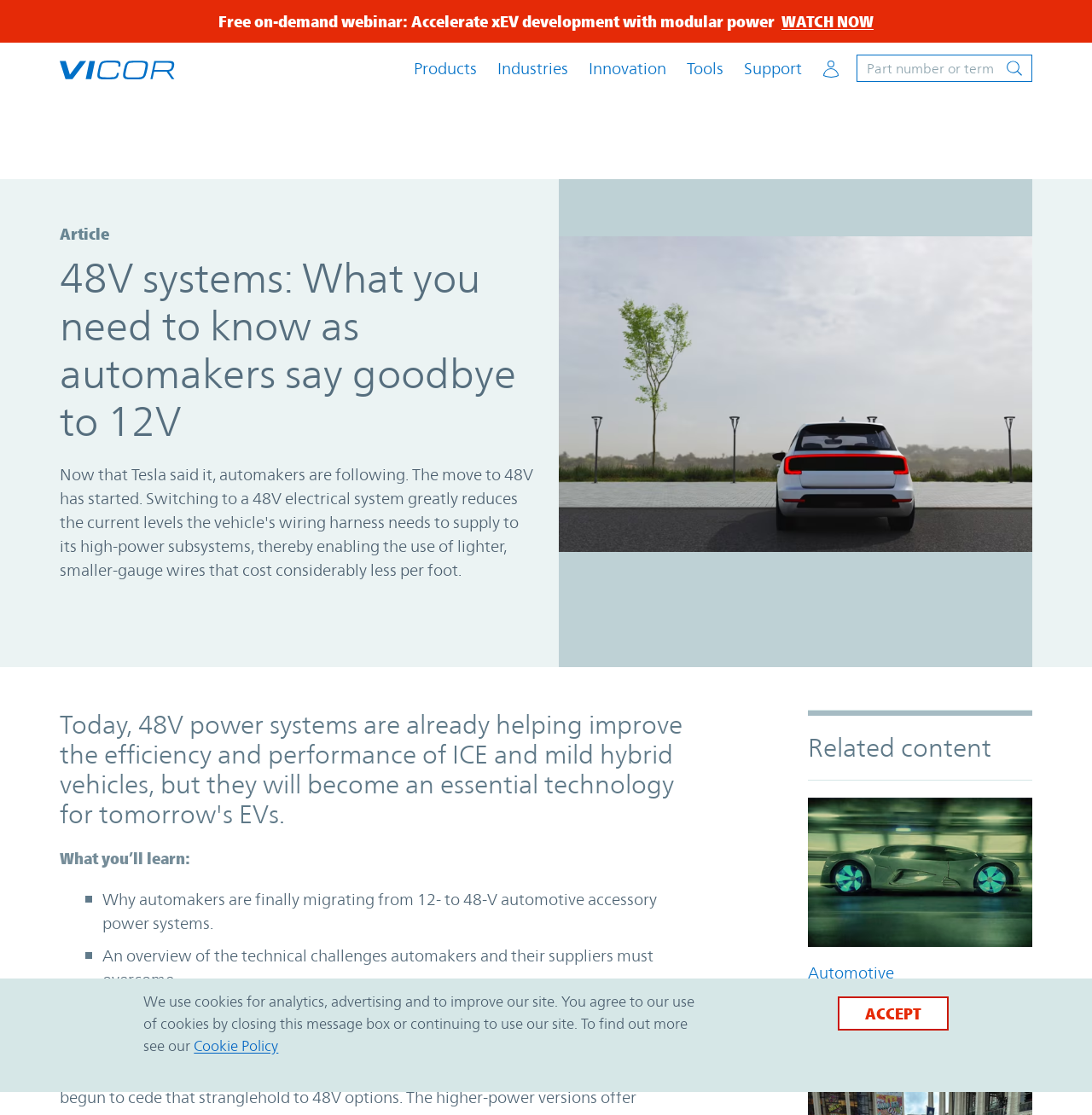Kindly determine the bounding box coordinates for the area that needs to be clicked to execute this instruction: "Read the article about 48V systems".

[0.055, 0.199, 0.488, 0.22]